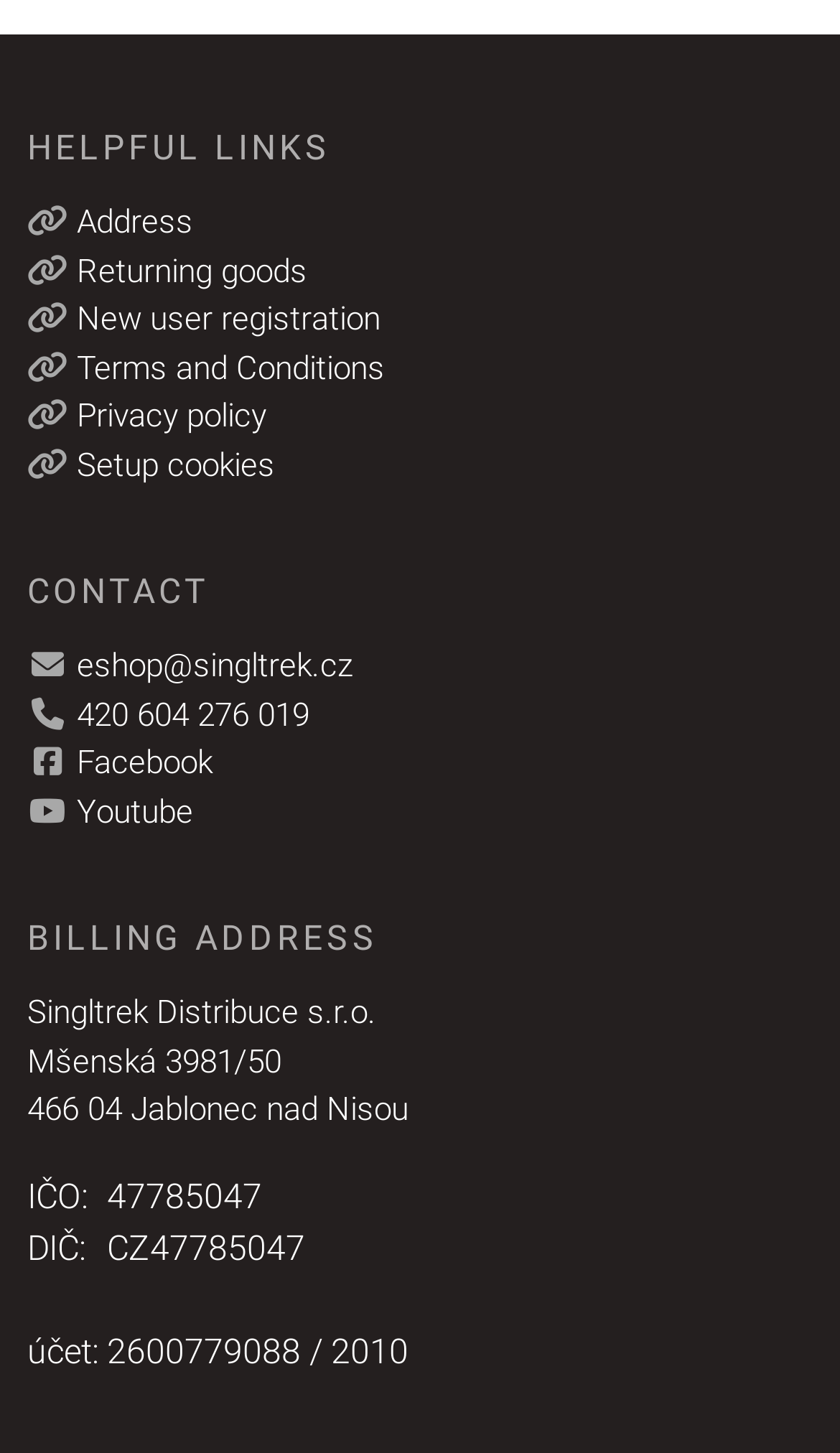Please identify the bounding box coordinates of the area I need to click to accomplish the following instruction: "Contact us through email".

[0.033, 0.445, 0.419, 0.472]